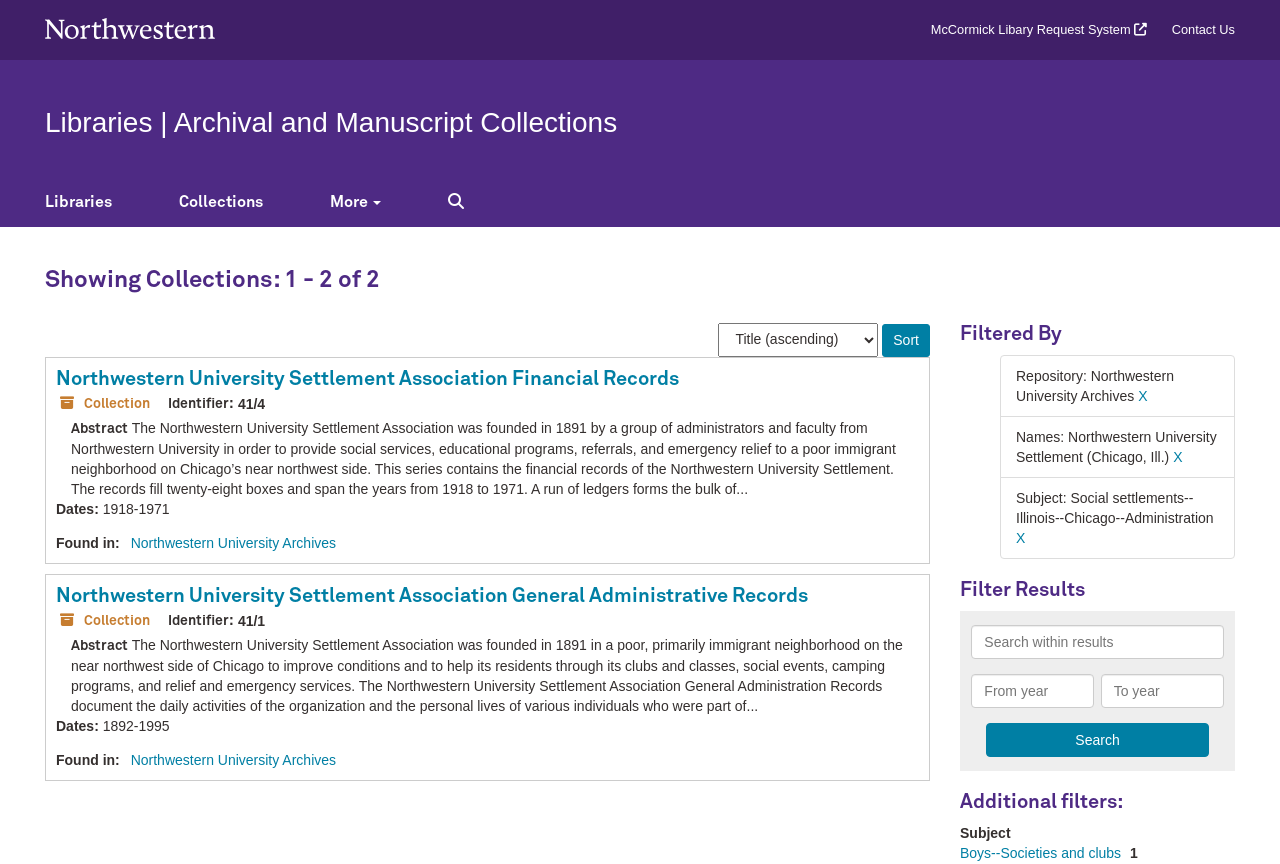What is the repository of the collections?
Please answer using one word or phrase, based on the screenshot.

Northwestern University Archives